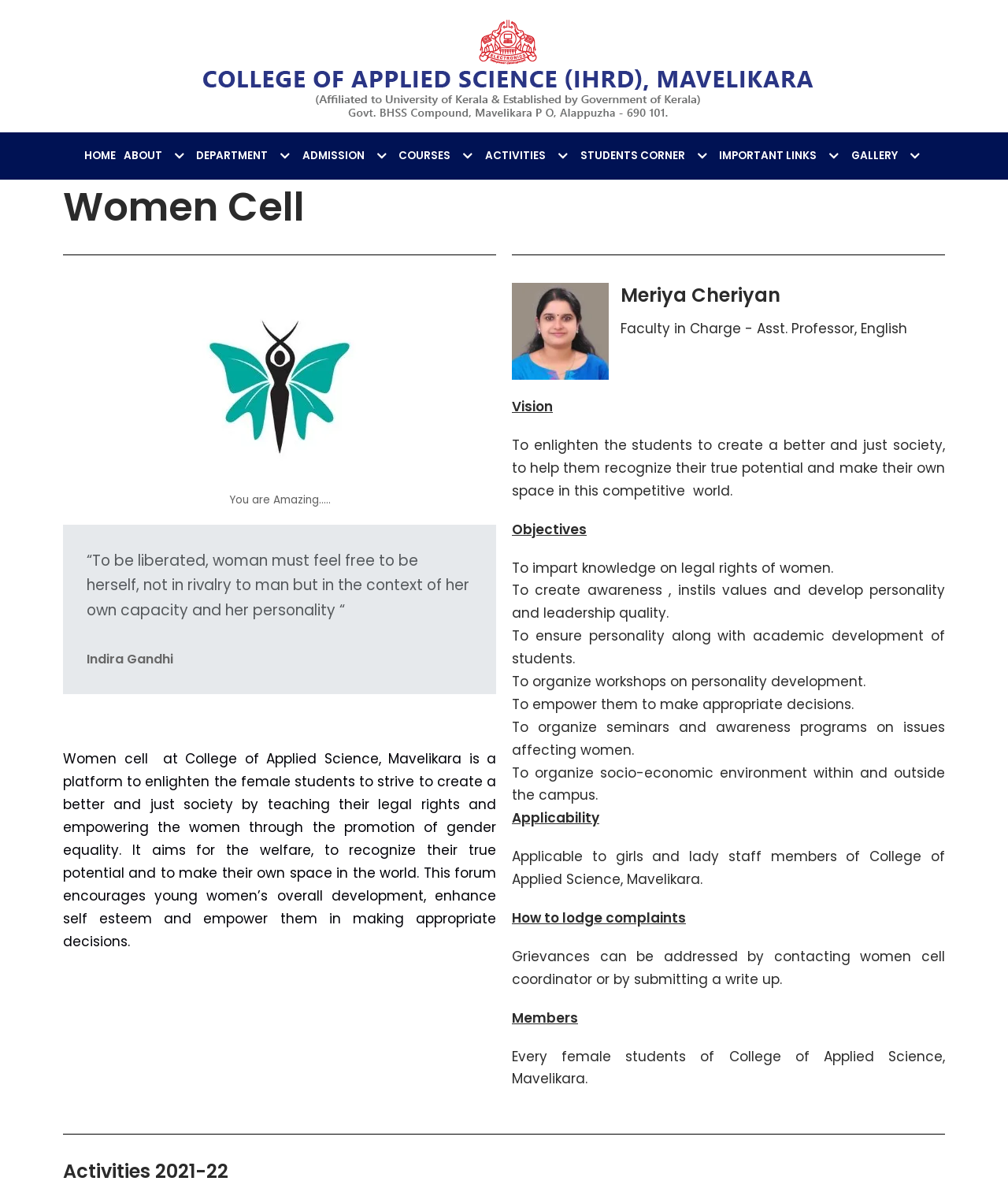Locate the bounding box coordinates of the area that needs to be clicked to fulfill the following instruction: "Click on ADMISSION Dropdown". The coordinates should be in the format of four float numbers between 0 and 1, namely [left, top, right, bottom].

[0.3, 0.123, 0.388, 0.138]